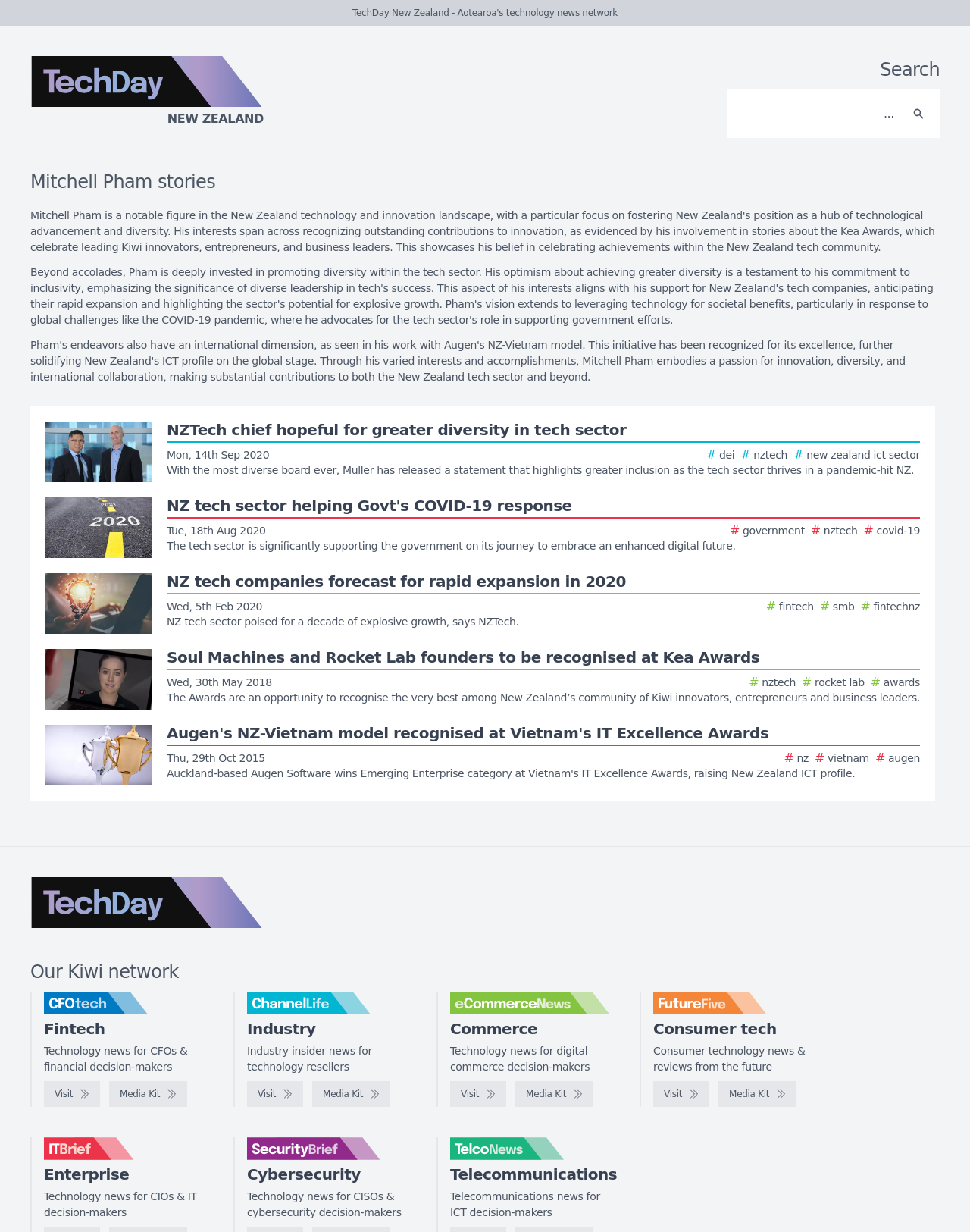Using the details in the image, give a detailed response to the question below:
What is the purpose of the search box?

The search box is located at the top right corner of the webpage, and it has a textbox and a search button. This suggests that the purpose of the search box is to allow users to search for specific stories or keywords within the webpage.